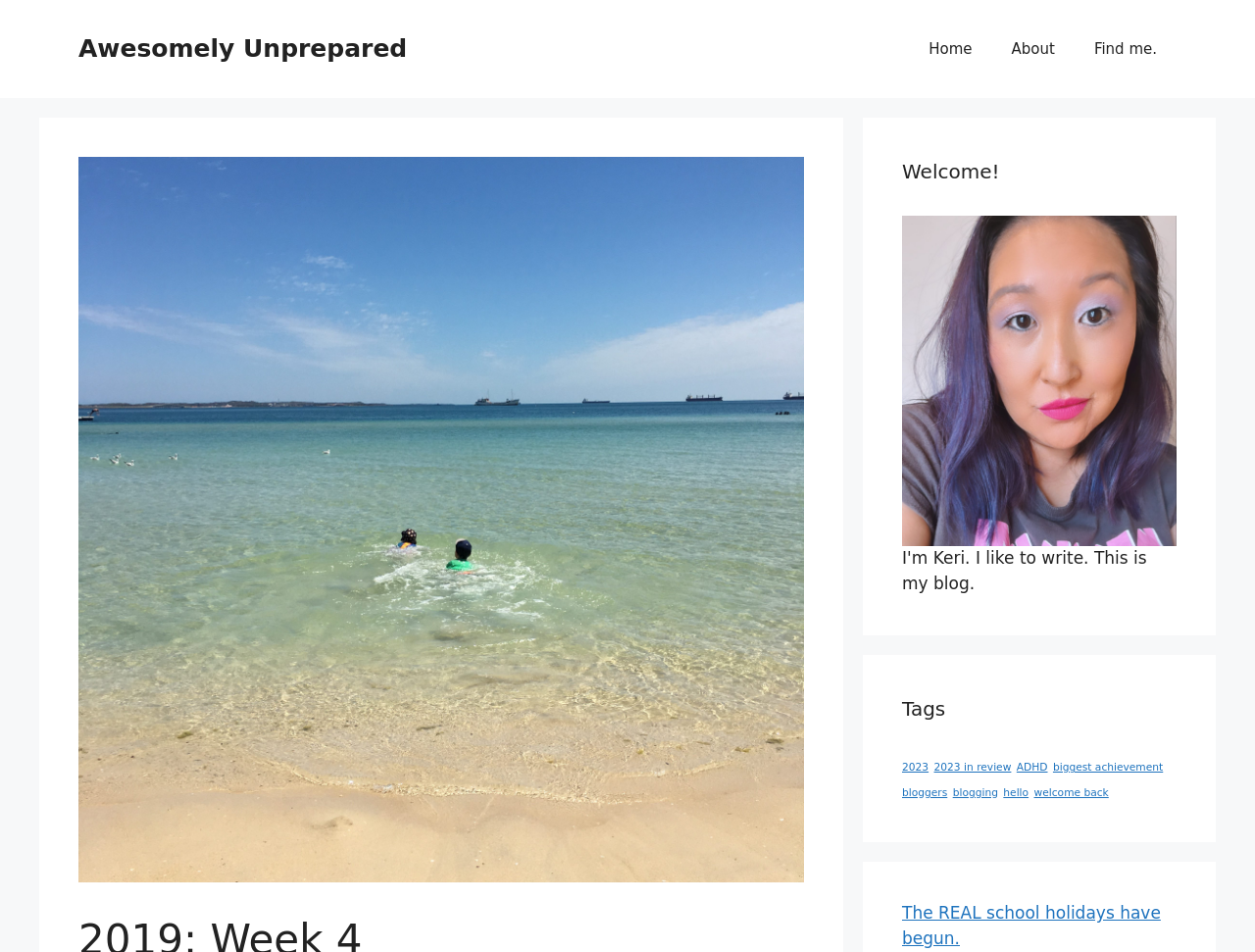Please identify the bounding box coordinates of the region to click in order to complete the given instruction: "go to home page". The coordinates should be four float numbers between 0 and 1, i.e., [left, top, right, bottom].

[0.724, 0.021, 0.79, 0.082]